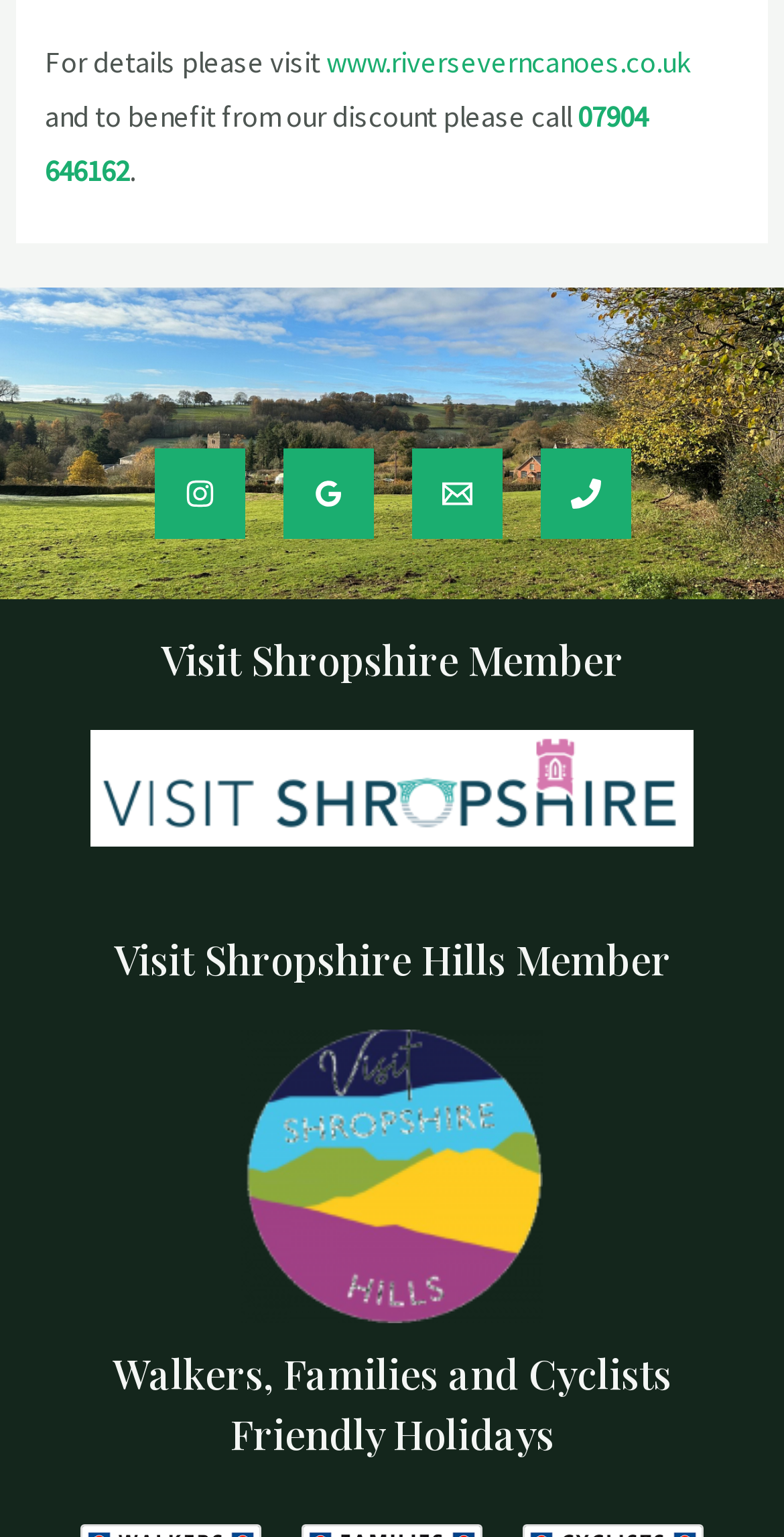Please determine the bounding box coordinates for the element that should be clicked to follow these instructions: "call the phone number".

[0.058, 0.064, 0.827, 0.123]